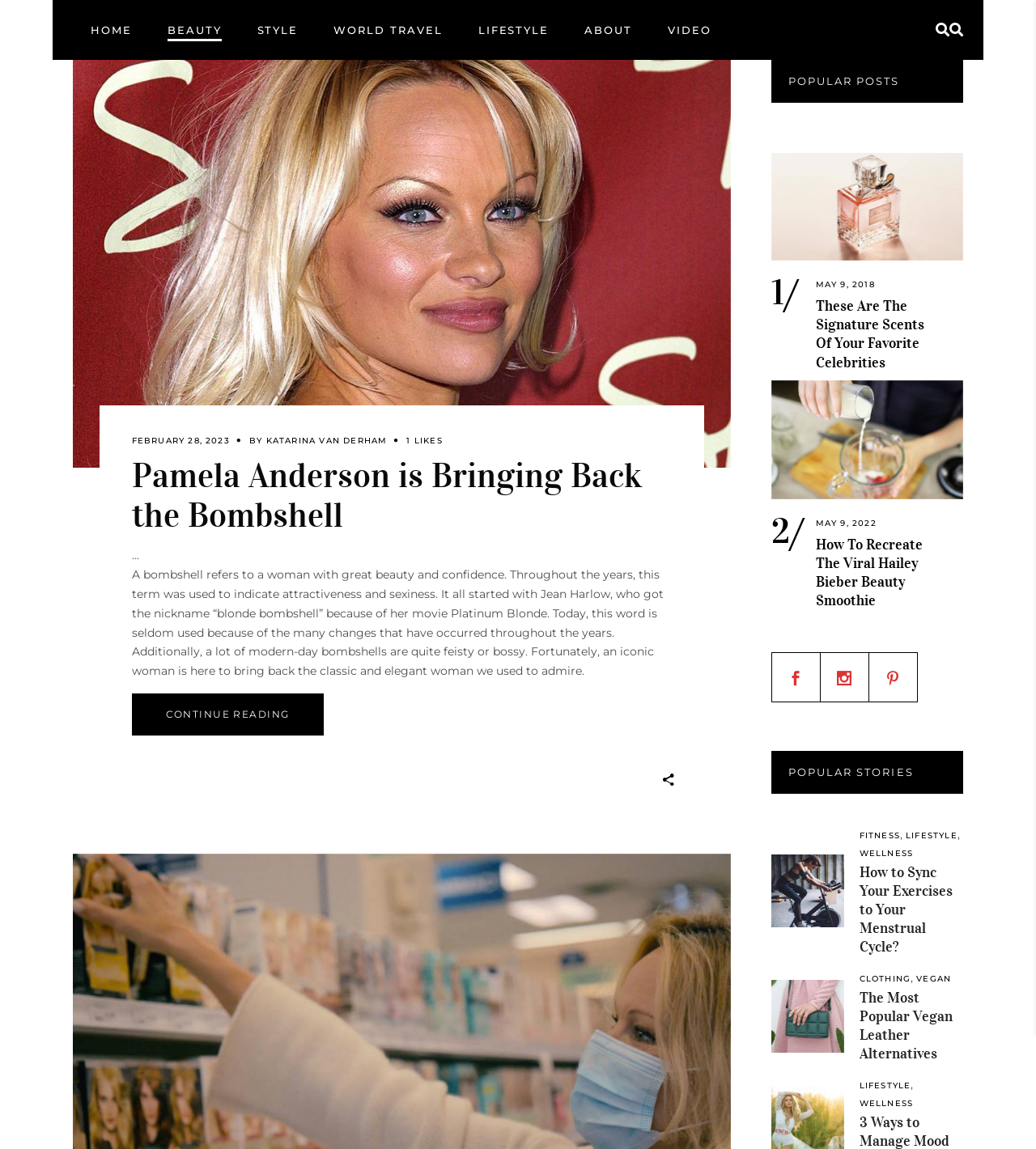Identify the bounding box coordinates of the HTML element based on this description: "May 9, 2022".

[0.787, 0.45, 0.846, 0.46]